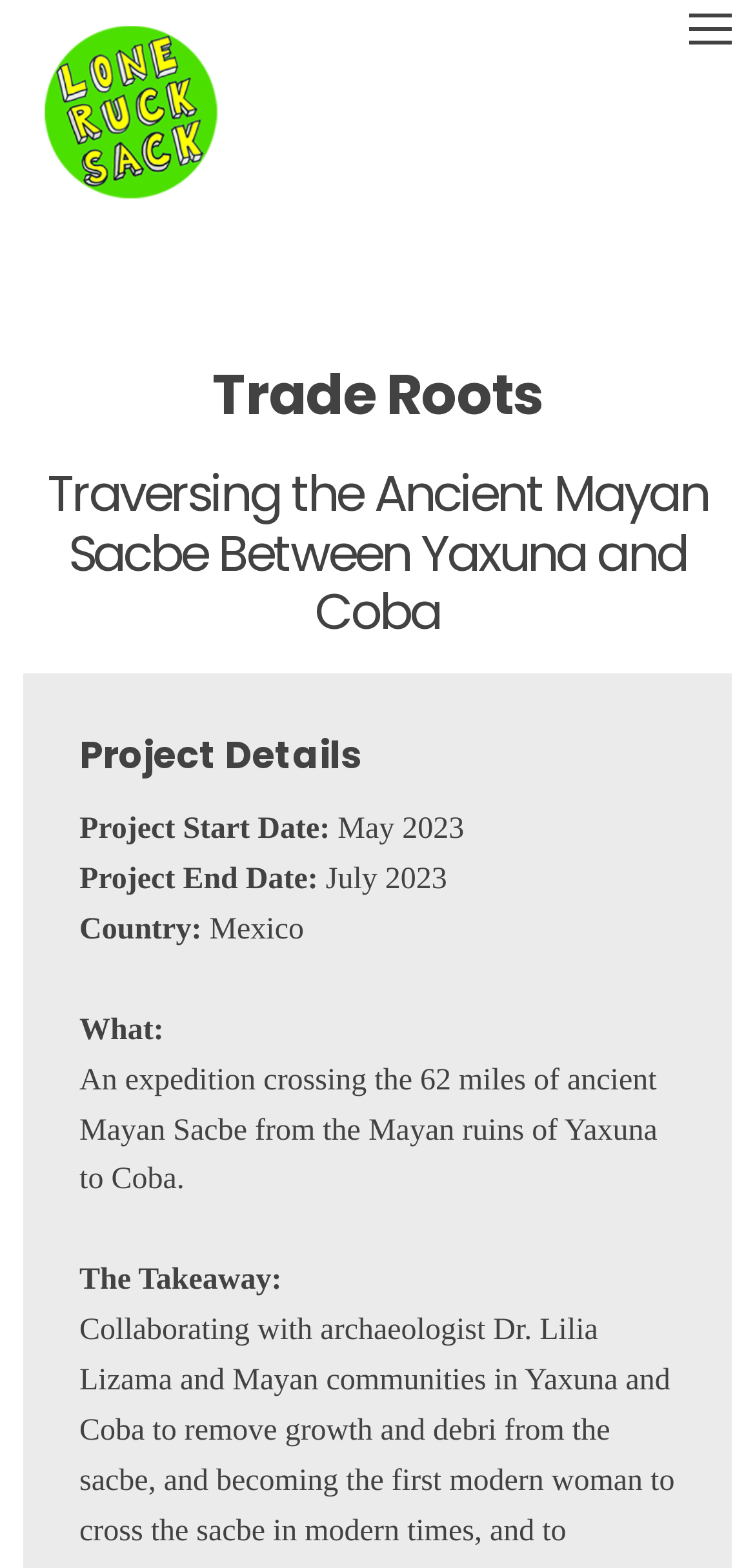Provide a thorough summary of the webpage.

The webpage is about an expedition called "Crossing Lines" that traverses the 2,500-year-old Mayan Sacbe between Yaxuna and Coba. At the top-right corner, there is a link to an external webpage. On the top-left side, there is a link to "Lone Rucksack" accompanied by an image with the same name.

Below the top section, there are three headings. The first heading, "Trade Roots", is located at the top-left side. The second heading, "Traversing the Ancient Mayan Sacbe Between Yaxuna and Coba", is positioned below the first heading. The third heading, "Project Details", is situated further down on the left side.

Under the "Project Details" heading, there are several sections of text. On the left side, there are labels such as "Project Start Date:", "Project End Date:", "Country:", and "What:". The corresponding information is displayed to the right of each label. For instance, the project start date is May 2023, and the project end date is July 2023. The country is Mexico, and the project involves an expedition crossing the 62 miles of ancient Mayan Sacbe from the Mayan ruins of Yaxuna to Coba.

Finally, there is a section labeled "The Takeaway:" located at the bottom-left side of the webpage.